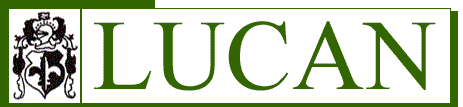Give an elaborate caption for the image.

This image features the prominent masthead of the "Lucan Newsletter," showcasing the word "LUCA" in bold, green capital letters. The design is complemented by a traditional crest featuring intricate details, representing the heritage and identity of Lucan. The overall layout elegantly combines text and graphic elements, emphasizing a sense of community and history in the local newsletter context. This masthead serves as a key visual identifier for the publication, reflecting its role in communicating news and information to the Lucan community.